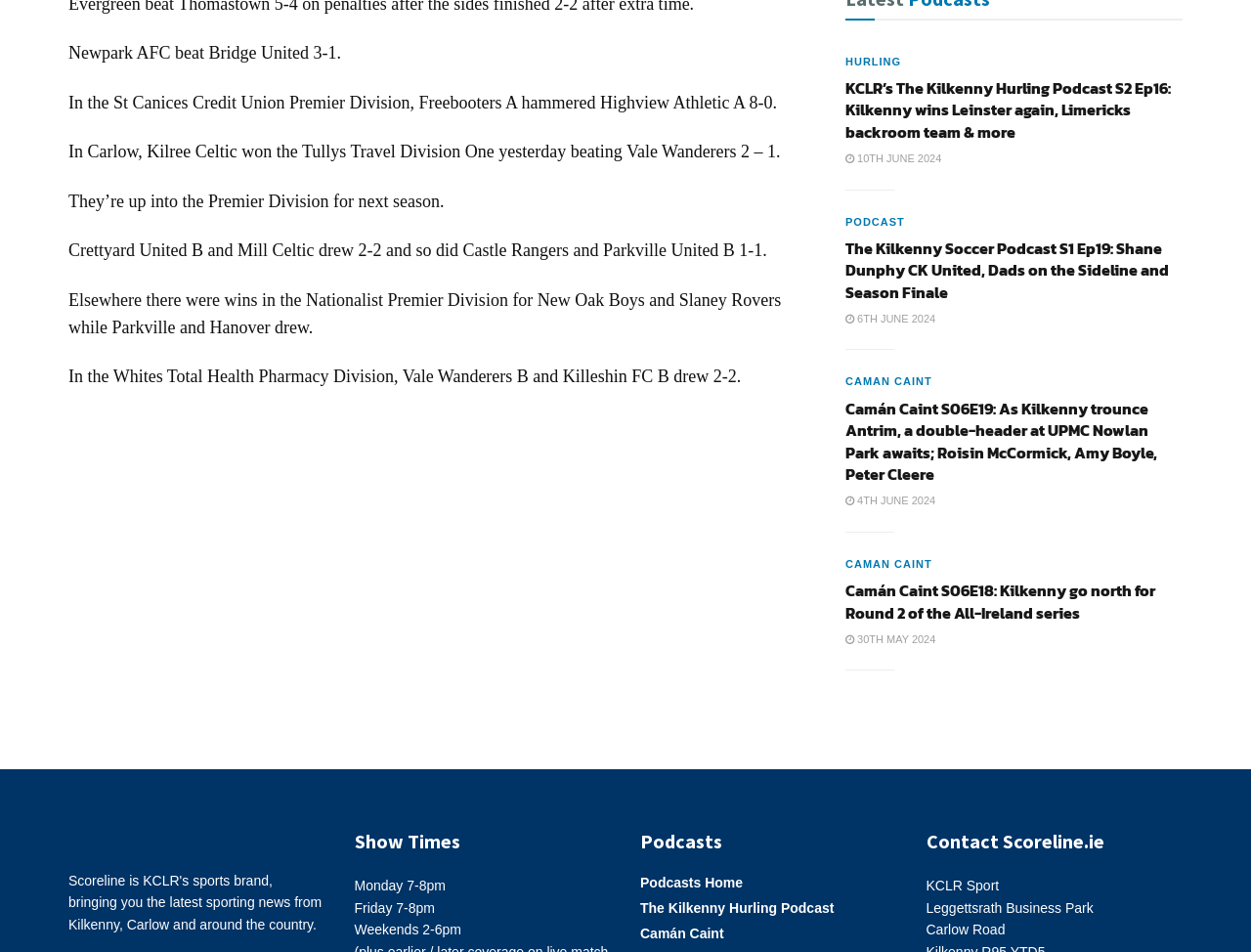What is the name of the podcast that discusses Kilkenny hurling?
Use the image to answer the question with a single word or phrase.

The Kilkenny Hurling Podcast